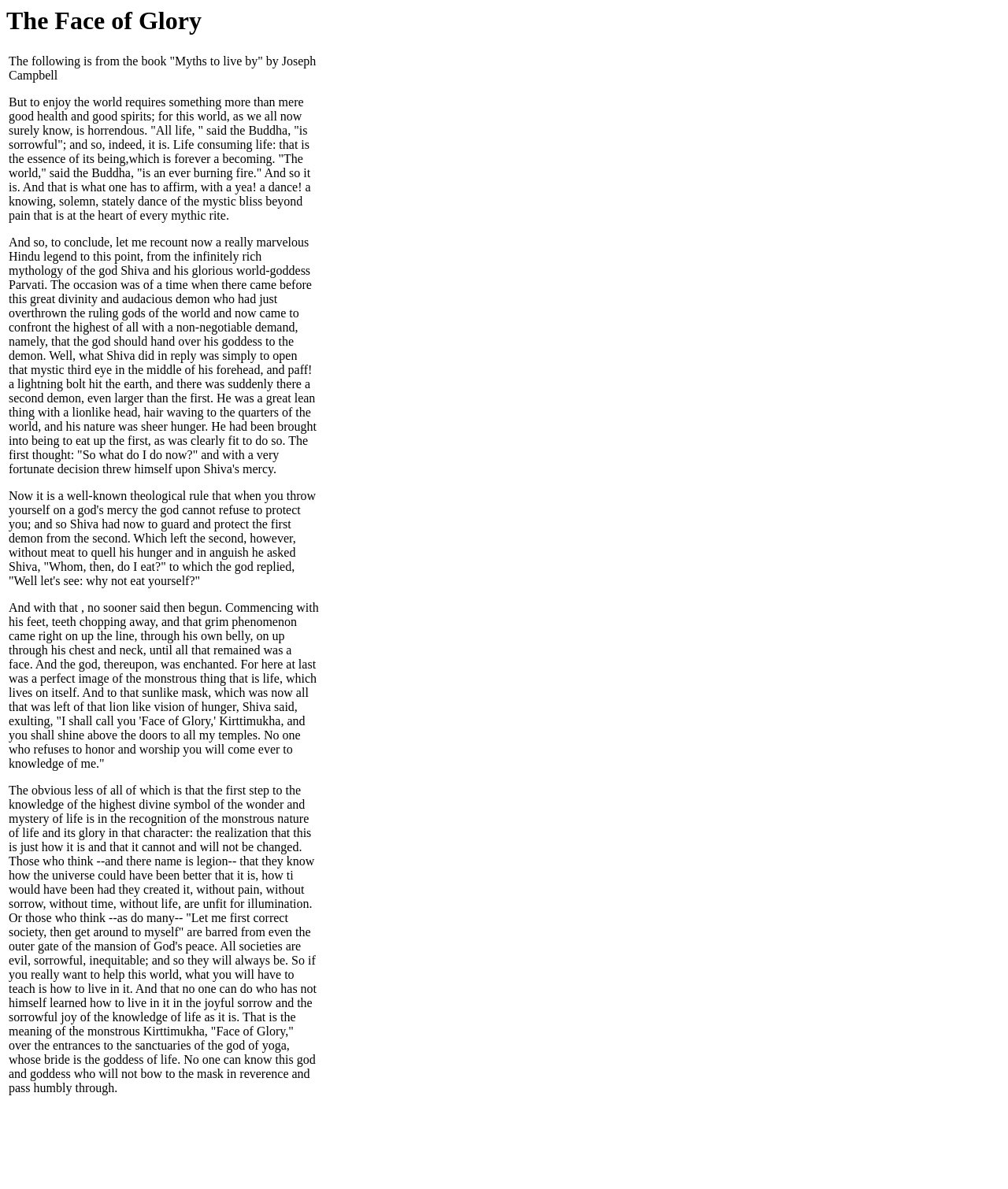Your task is to extract the text of the main heading from the webpage.

The Face of Glory